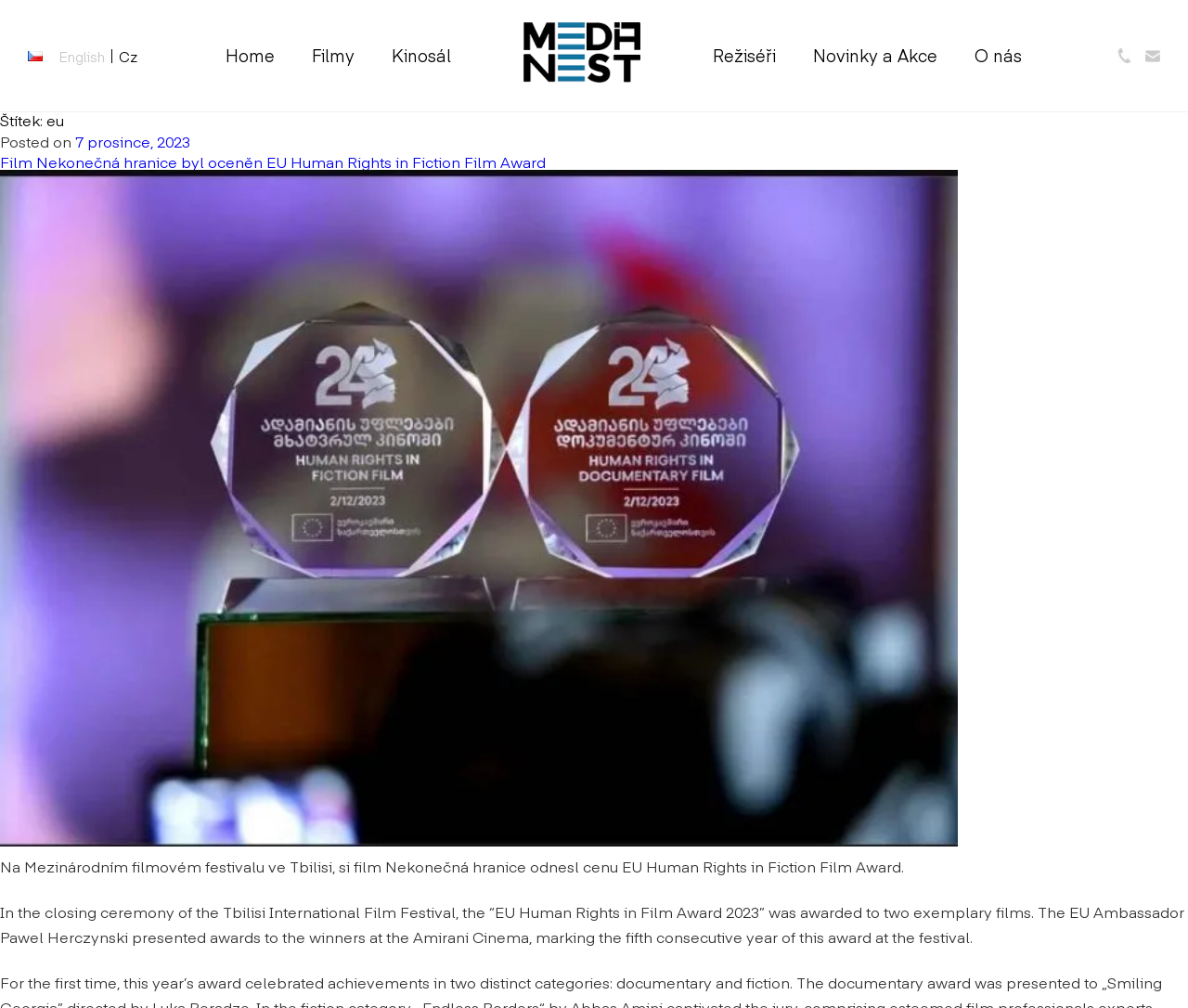What is the award given to the film Nekonečná hranice?
Provide a detailed answer to the question using information from the image.

According to the text content of the webpage, specifically the sentence 'Film Nekonečná hranice byl oceněn EU Human Rights in Fiction Film Award', the award given to the film Nekonečná hranice is the EU Human Rights in Fiction Film Award.